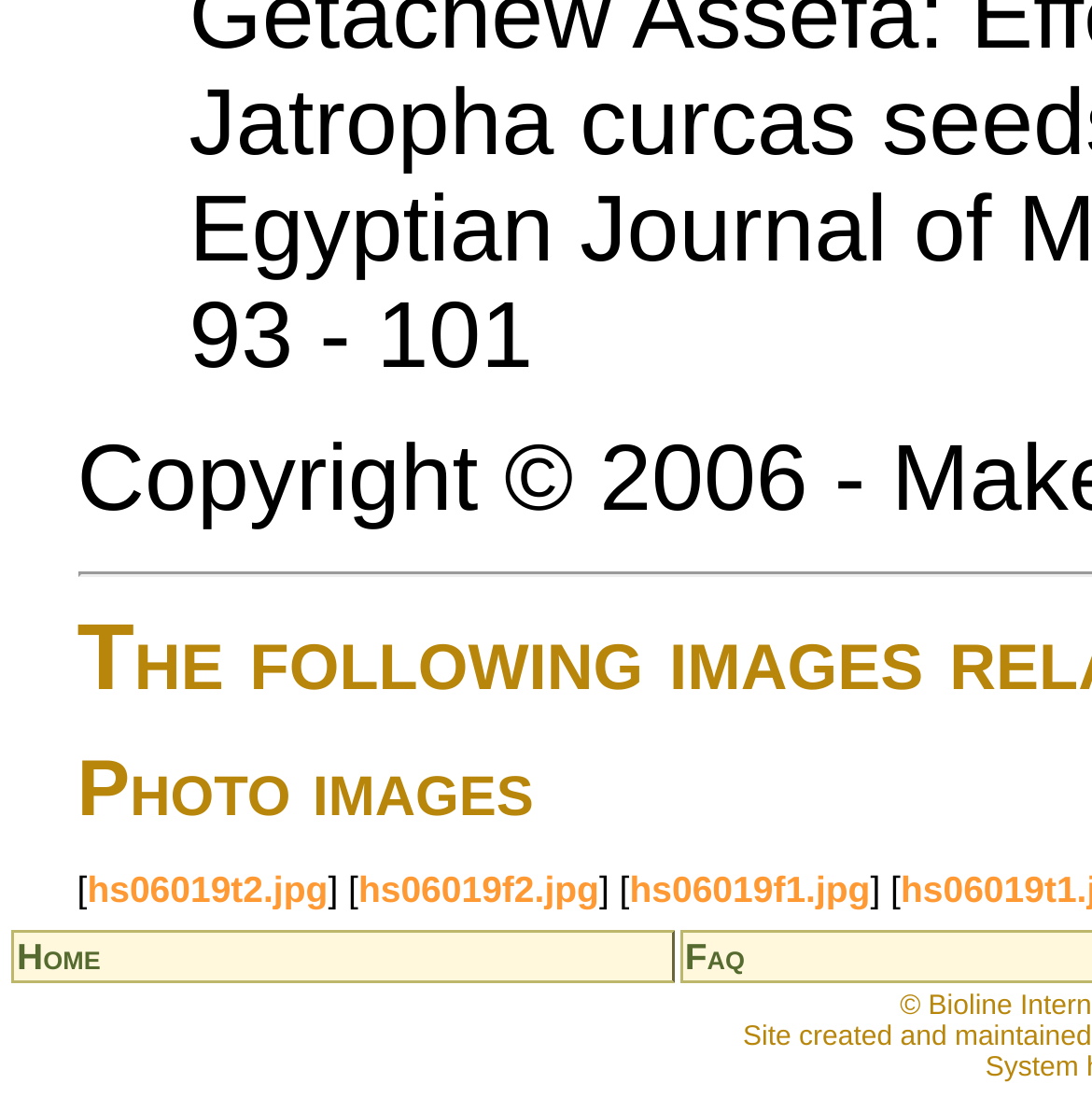How many image links are on the top?
Look at the image and respond with a one-word or short phrase answer.

3